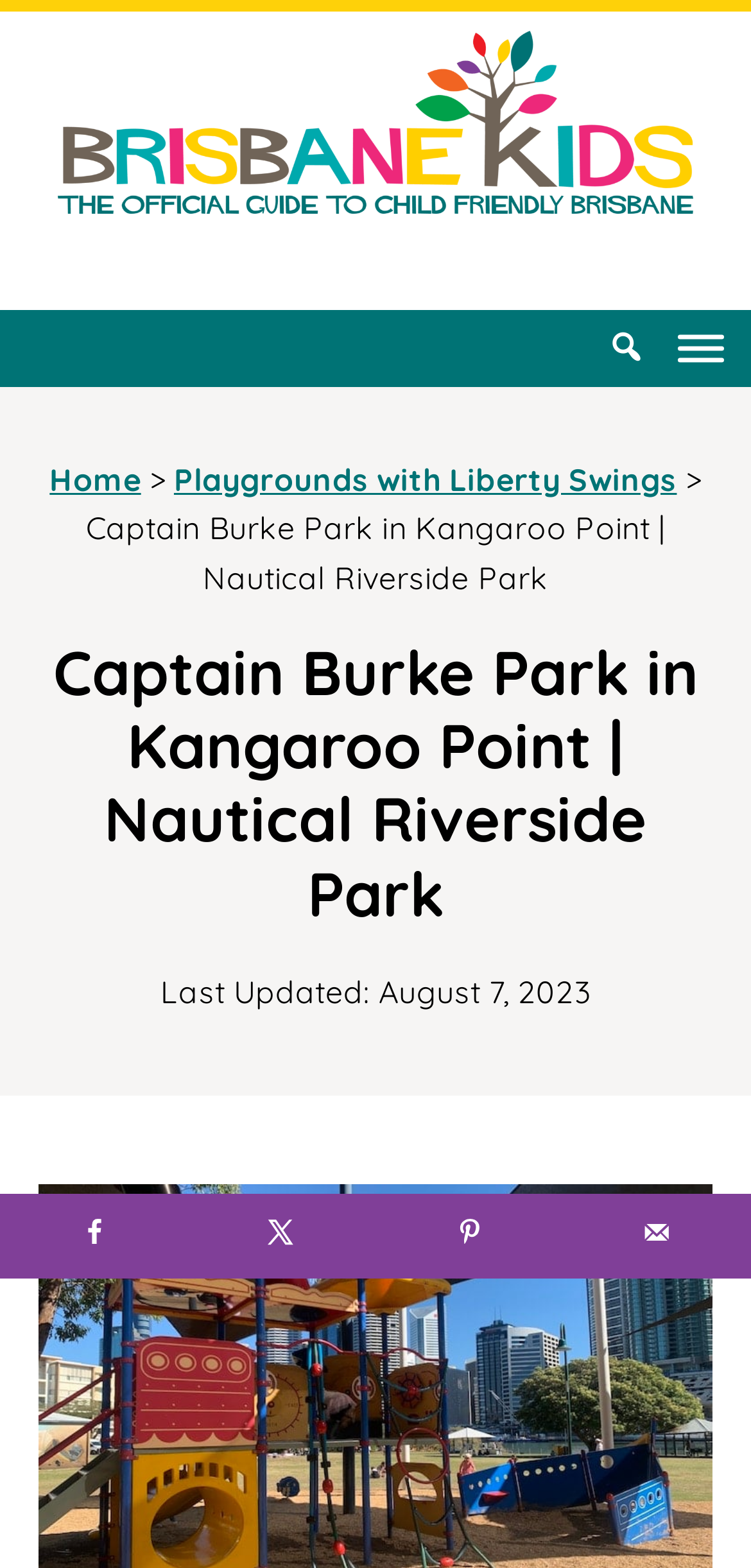Can you specify the bounding box coordinates of the area that needs to be clicked to fulfill the following instruction: "Visit ASAP Local Food, Strong Farms, Healthy Communities"?

None